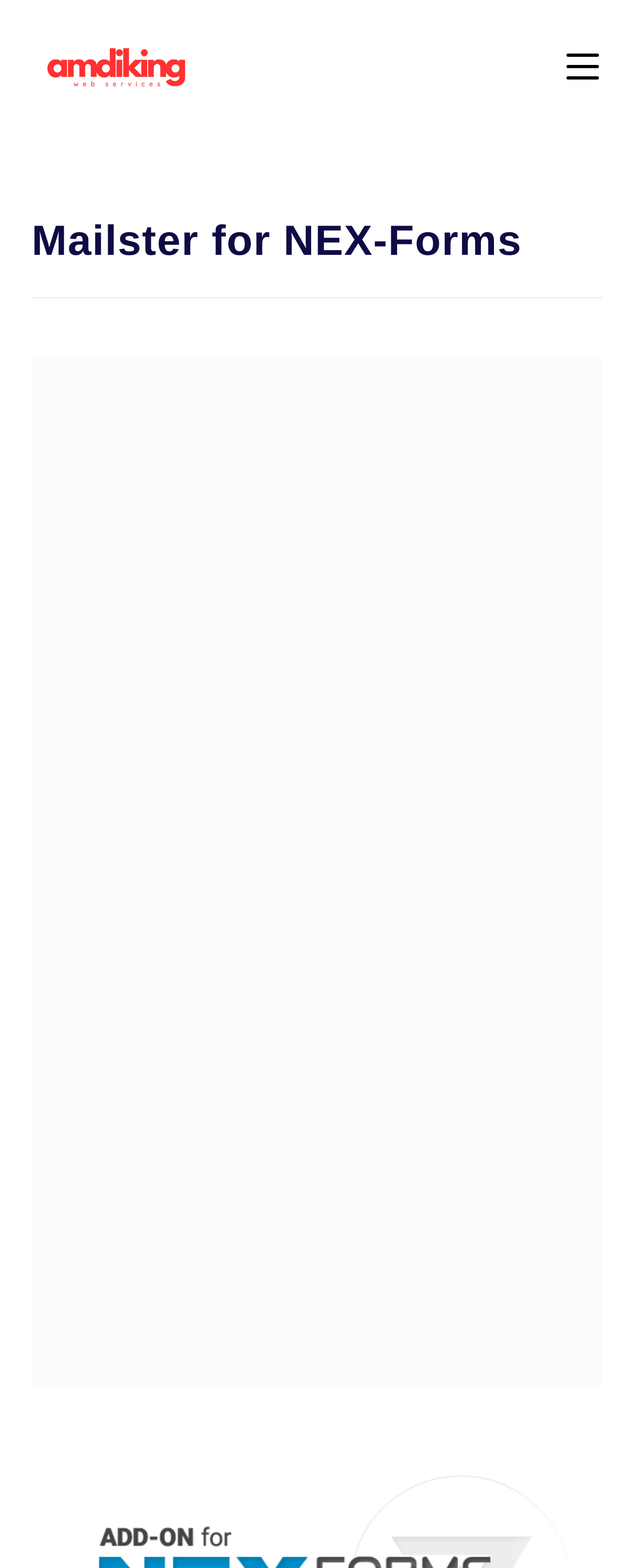What is the theme of the banner?
Look at the screenshot and respond with one word or a short phrase.

Special offer